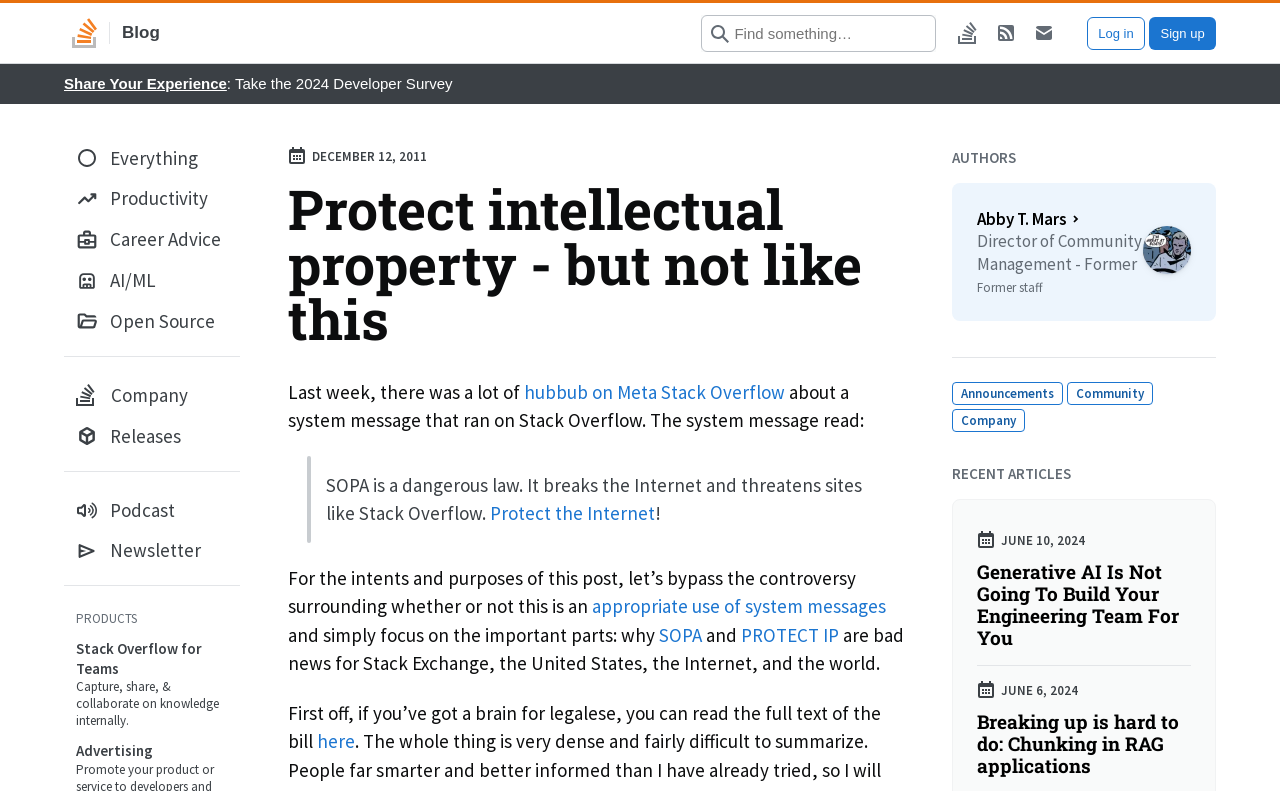Please provide a one-word or short phrase answer to the question:
What is the name of the author of the blog post?

Abby T. Mars